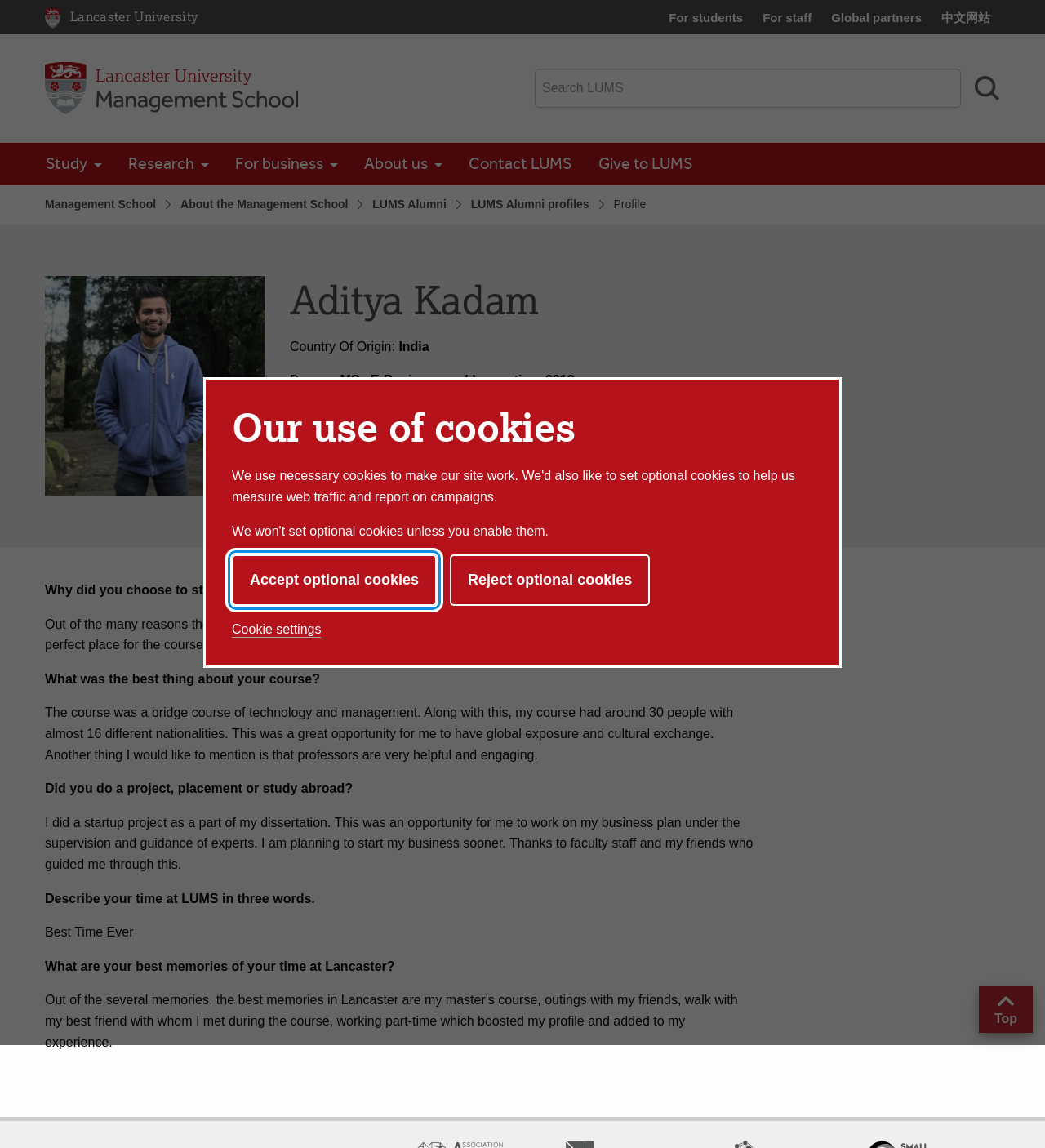Mark the bounding box of the element that matches the following description: "alt="Lancaster University Management School"".

[0.043, 0.054, 0.285, 0.1]